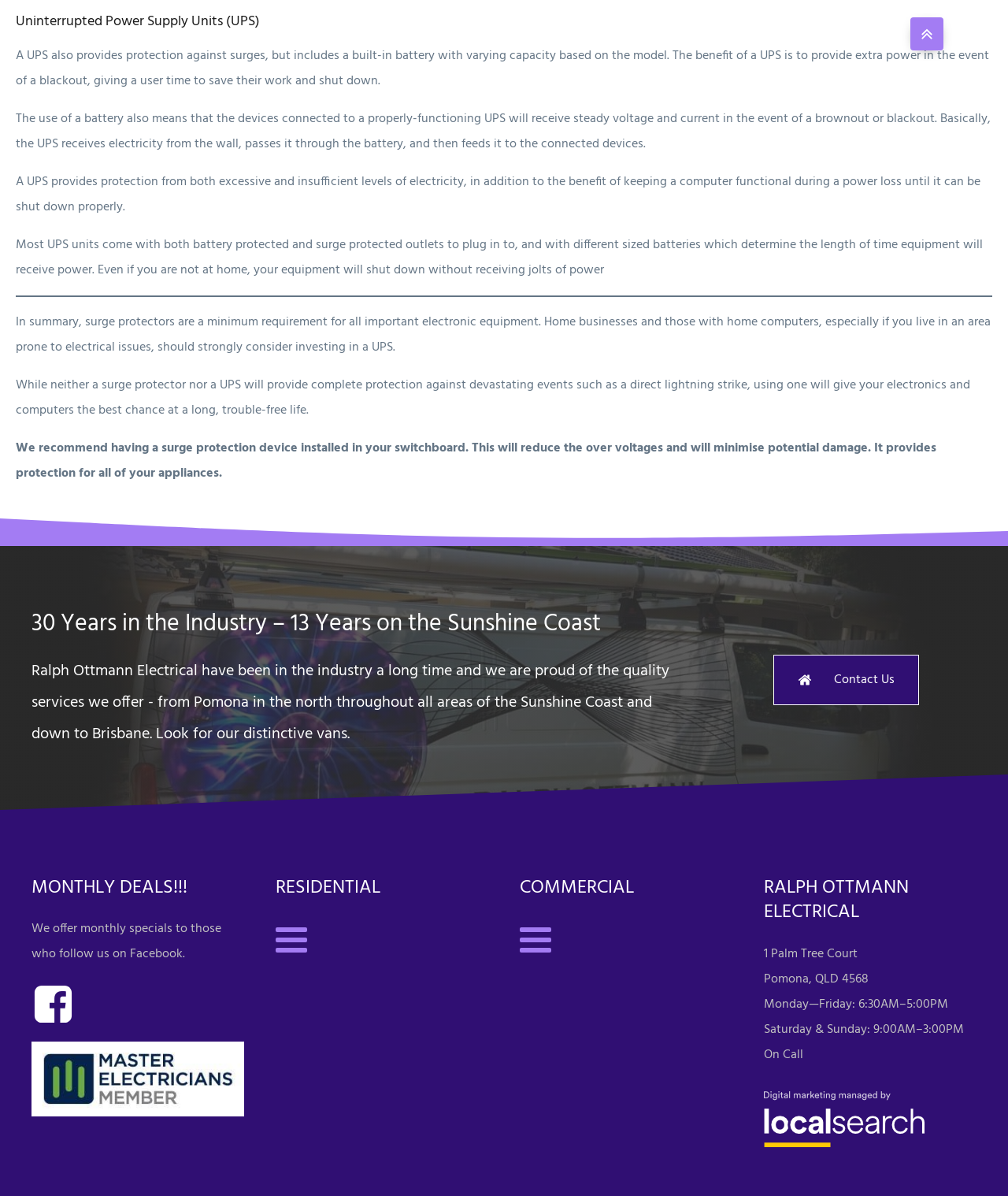What is the purpose of a surge protection device?
We need a detailed and meticulous answer to the question.

According to the webpage, a surge protection device installed in the switchboard reduces over voltages and minimizes potential damage, providing protection for all appliances.